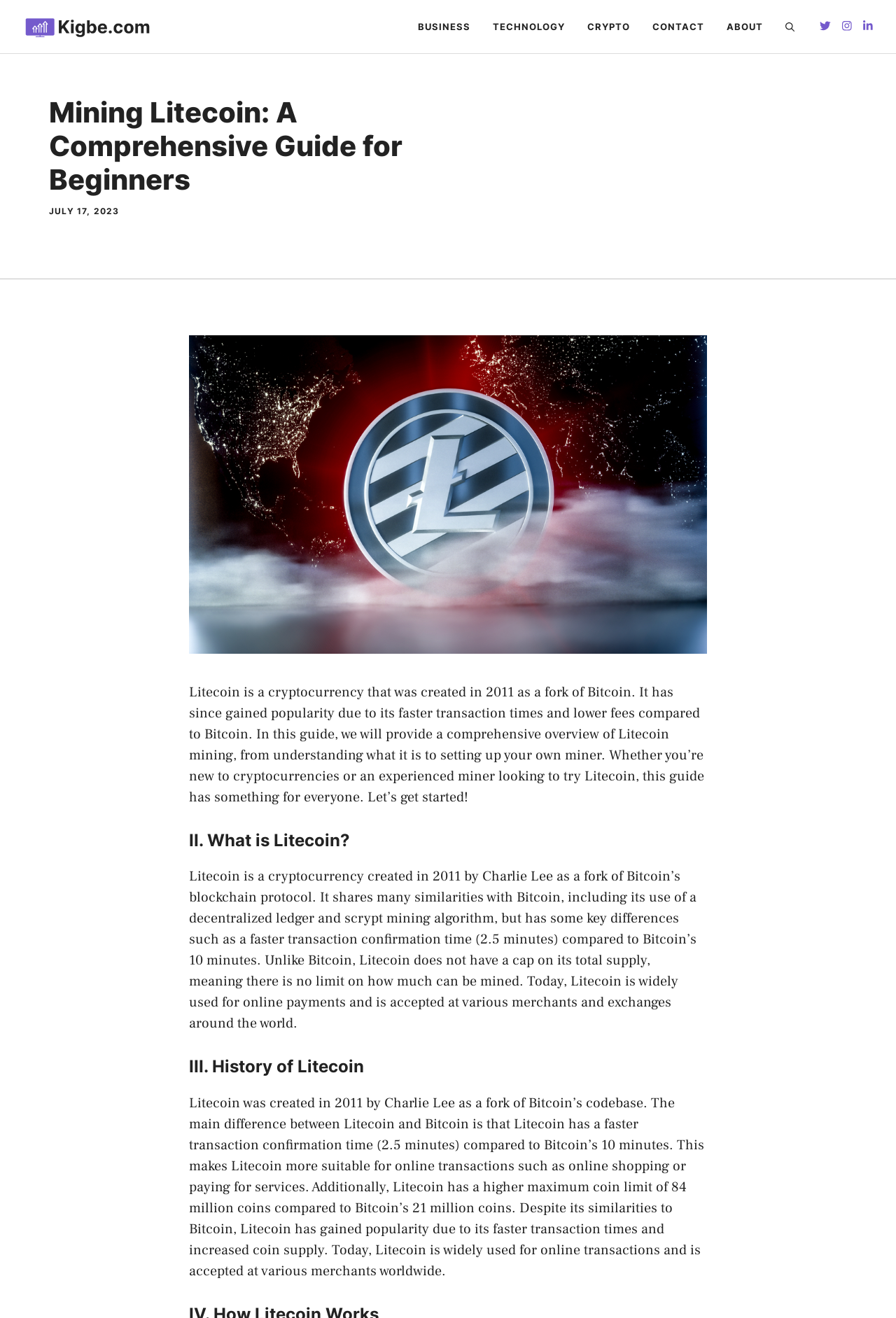Who created Litecoin?
Please provide a detailed and thorough answer to the question.

According to the webpage content, Litecoin was created in 2011 by Charlie Lee as a fork of Bitcoin’s blockchain protocol.